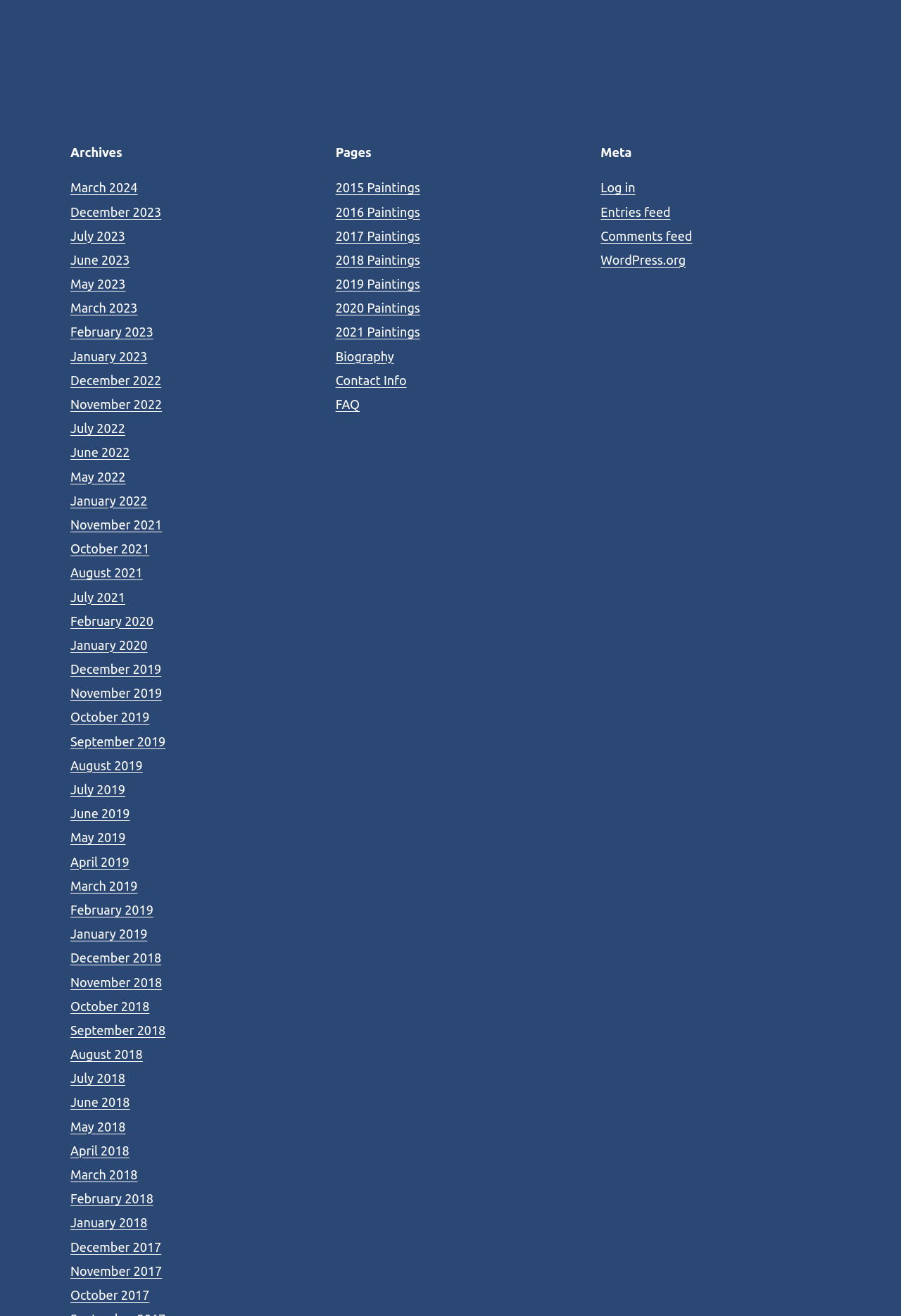Please specify the bounding box coordinates of the area that should be clicked to accomplish the following instruction: "View 2015 Paintings". The coordinates should consist of four float numbers between 0 and 1, i.e., [left, top, right, bottom].

[0.372, 0.137, 0.466, 0.148]